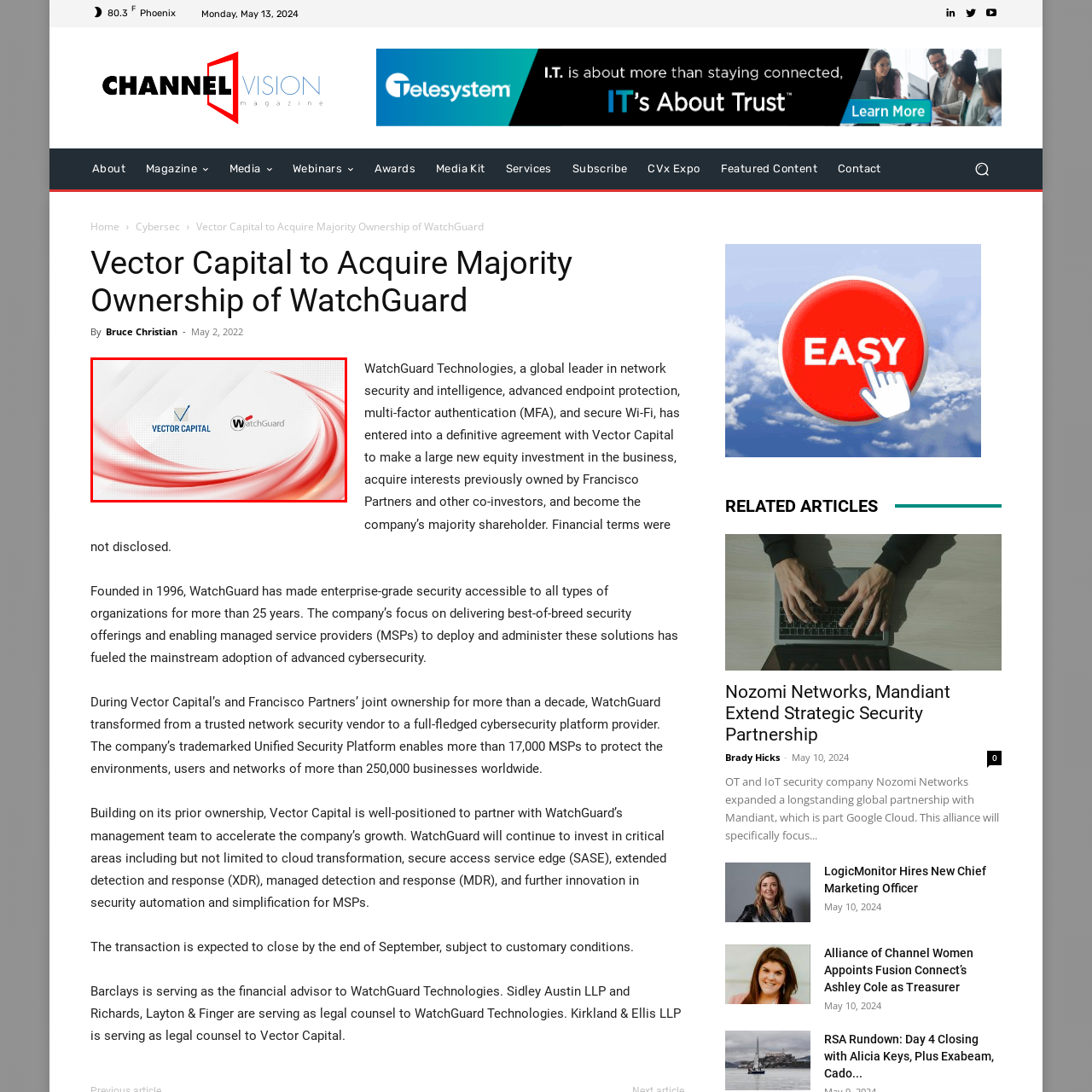Create a detailed narrative of the scene depicted inside the red-outlined image.

The image prominently features the logos of Vector Capital and WatchGuard, symbolizing their strategic partnership. Vector Capital's logo, represented by a blue graphic checkmark, signifies investment and growth potential. Adjacent to it is the WatchGuard logo, identifiable by its distinctive red 'W', reflecting its identity as a leader in network security and cybersecurity solutions. The background is adorned with flowing red graphics, suggesting dynamic movement and innovation, which highlights the transformative potential of the partnership. This visual context is set against a clean, modern backdrop, conveying professionalism and forward-thinking within the technology sector.